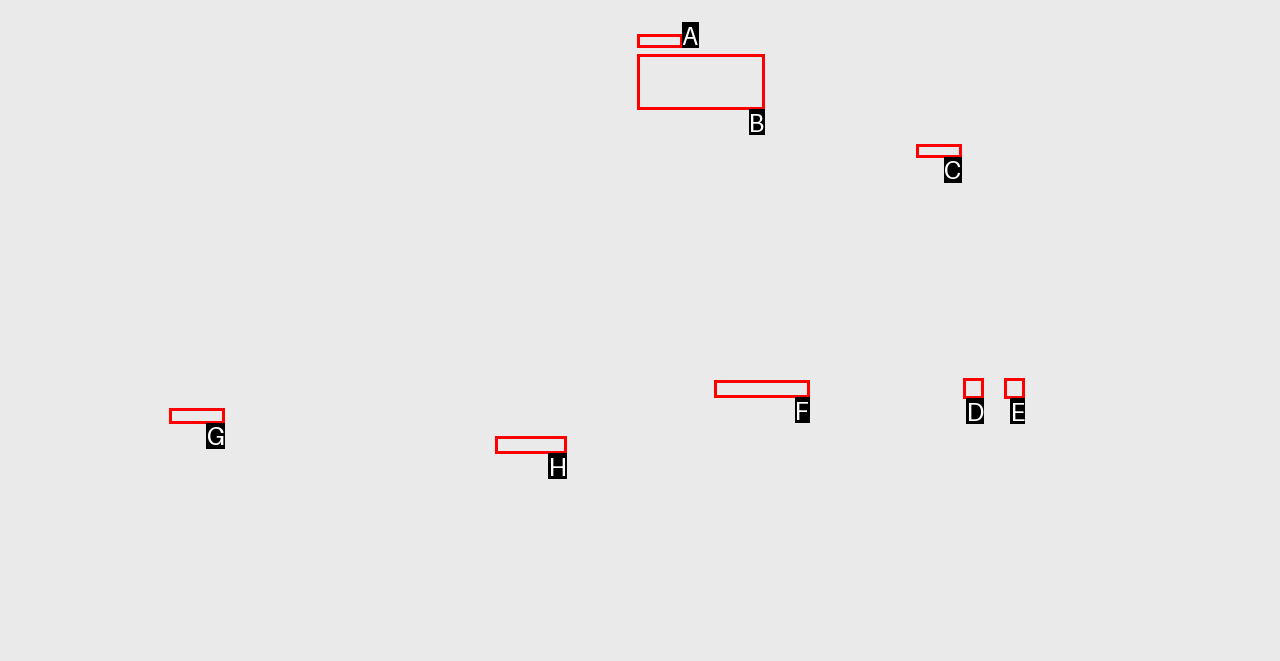Determine the appropriate lettered choice for the task: Click on the HISTORY link. Reply with the correct letter.

A